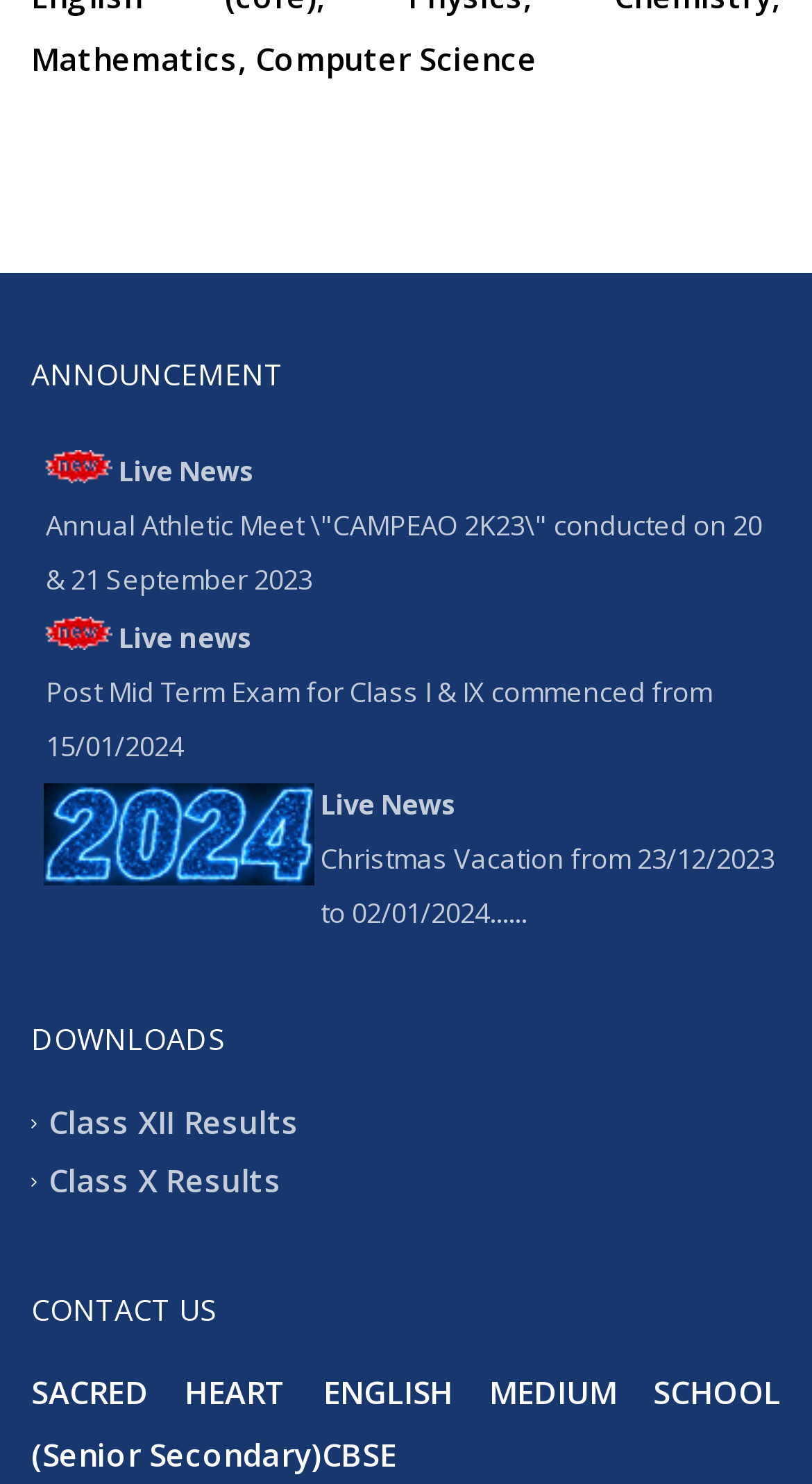Please provide a comprehensive answer to the question below using the information from the image: What is the purpose of the 'DOWNLOADS' section?

The 'DOWNLOADS' section is a heading element that contains links to downloadable resources, such as 'Class XII Results' and 'Class X Results'. The purpose of this section is to provide users with access to these downloadable resources.